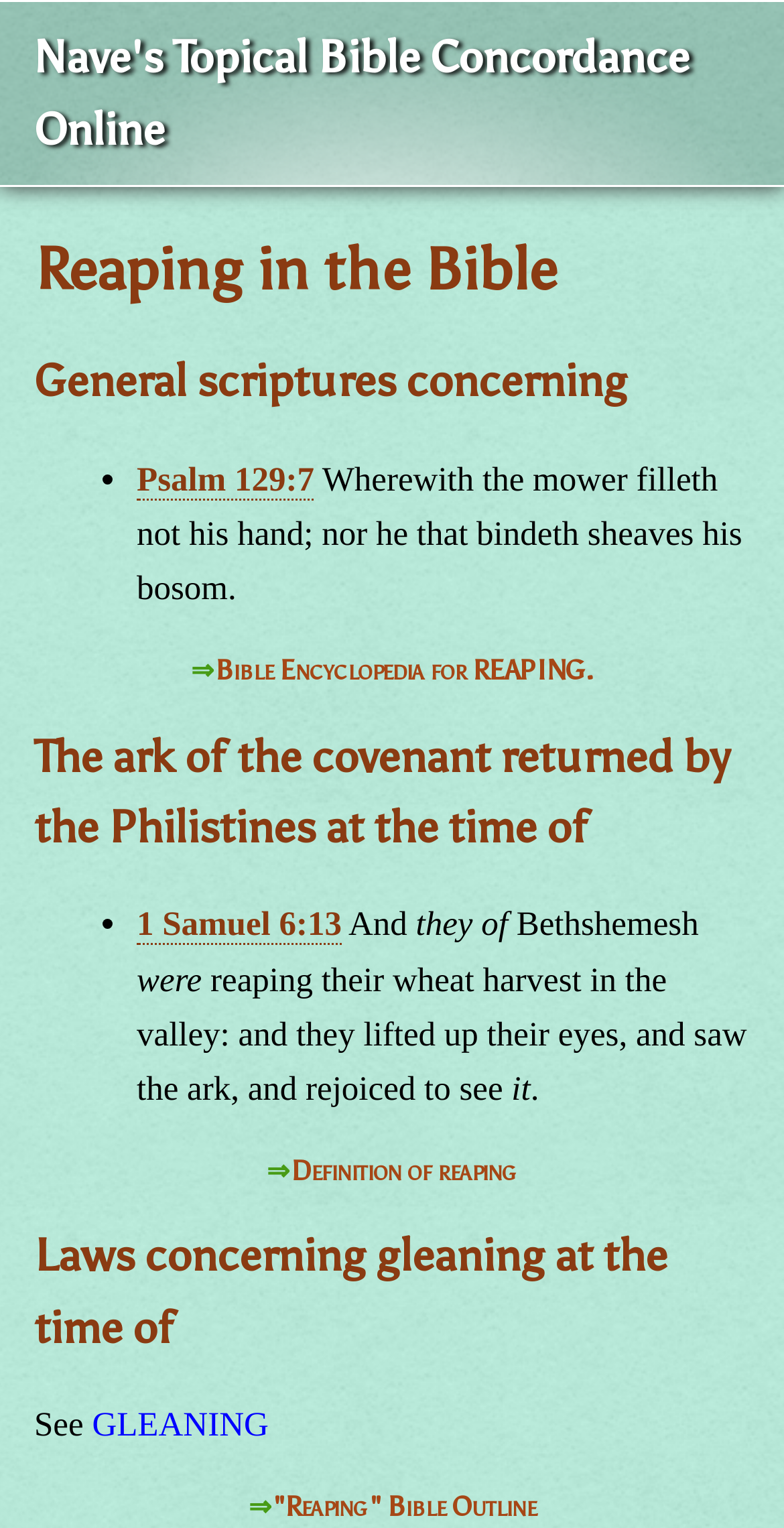Look at the image and give a detailed response to the following question: What is the reference for the verse 'Wherewith the mower filleth not his hand; nor he that bindeth sheaves his bosom.'?

The verse 'Wherewith the mower filleth not his hand; nor he that bindeth sheaves his bosom.' is referenced from Psalm 129:7, as indicated by the link 'Psalm 129:7' next to the verse.